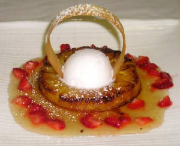Generate a detailed caption that describes the image.

This image showcases a delicious dessert featuring roasted pineapple presented in an elegant manner. The dish features a perfectly grilled slice of pineapple, beautifully caramelized on the edges, creating a rich flavor profile. Atop the pineapple sits a generous scoop of caramel ice cream, providing a creamy contrast to the sweet fruit. Surrounding the base are scattered pieces of fresh strawberries, adding vibrant color and a fresh tang. Decoratively, a delicate spiral of caramel adorns the dessert, enhancing its visual appeal while hinting at the sweet, rich flavors contained within. The dish is served on a white plate, emphasizing the vibrant colors of the ingredients and offering a refined, gourmet presentation.